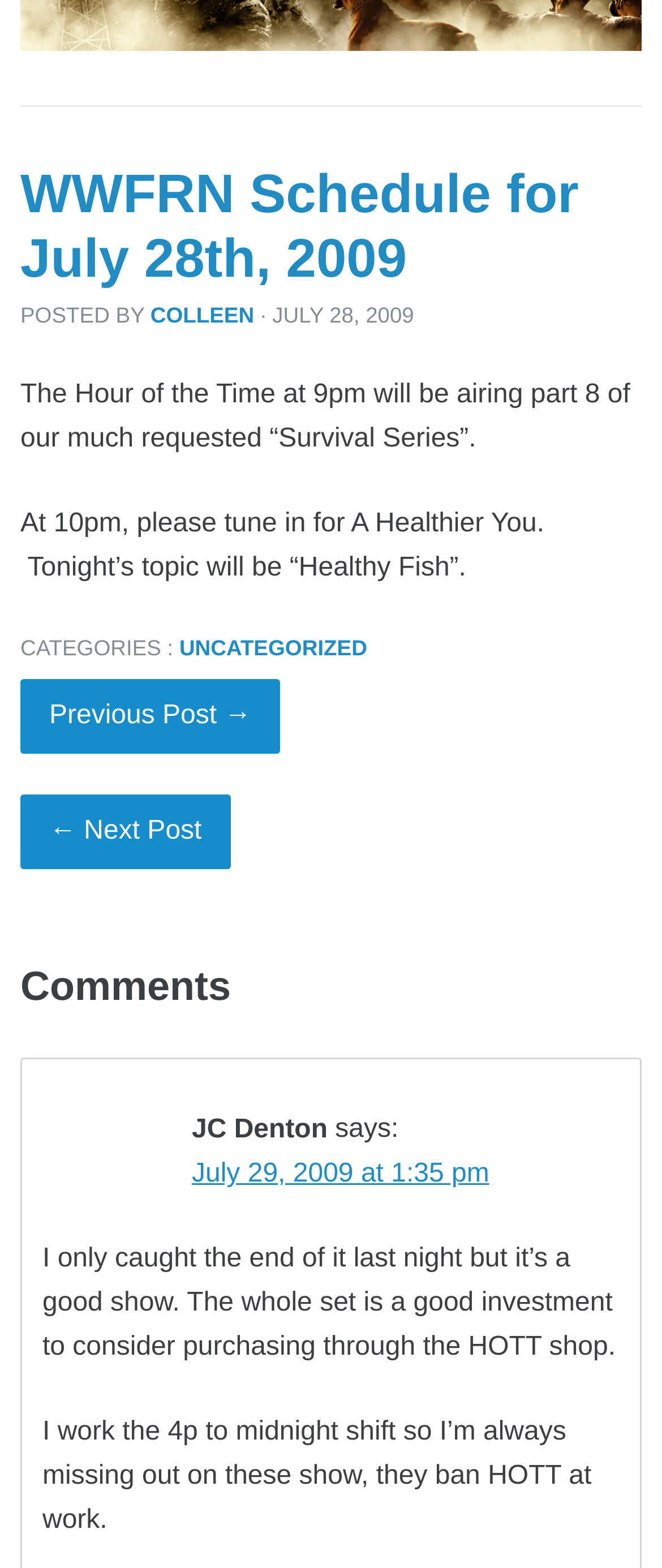Bounding box coordinates should be provided in the format (top-left x, top-left y, bottom-right x, bottom-right y) with all values between 0 and 1. Identify the bounding box for this UI element: Uncategorized

[0.271, 0.405, 0.555, 0.422]